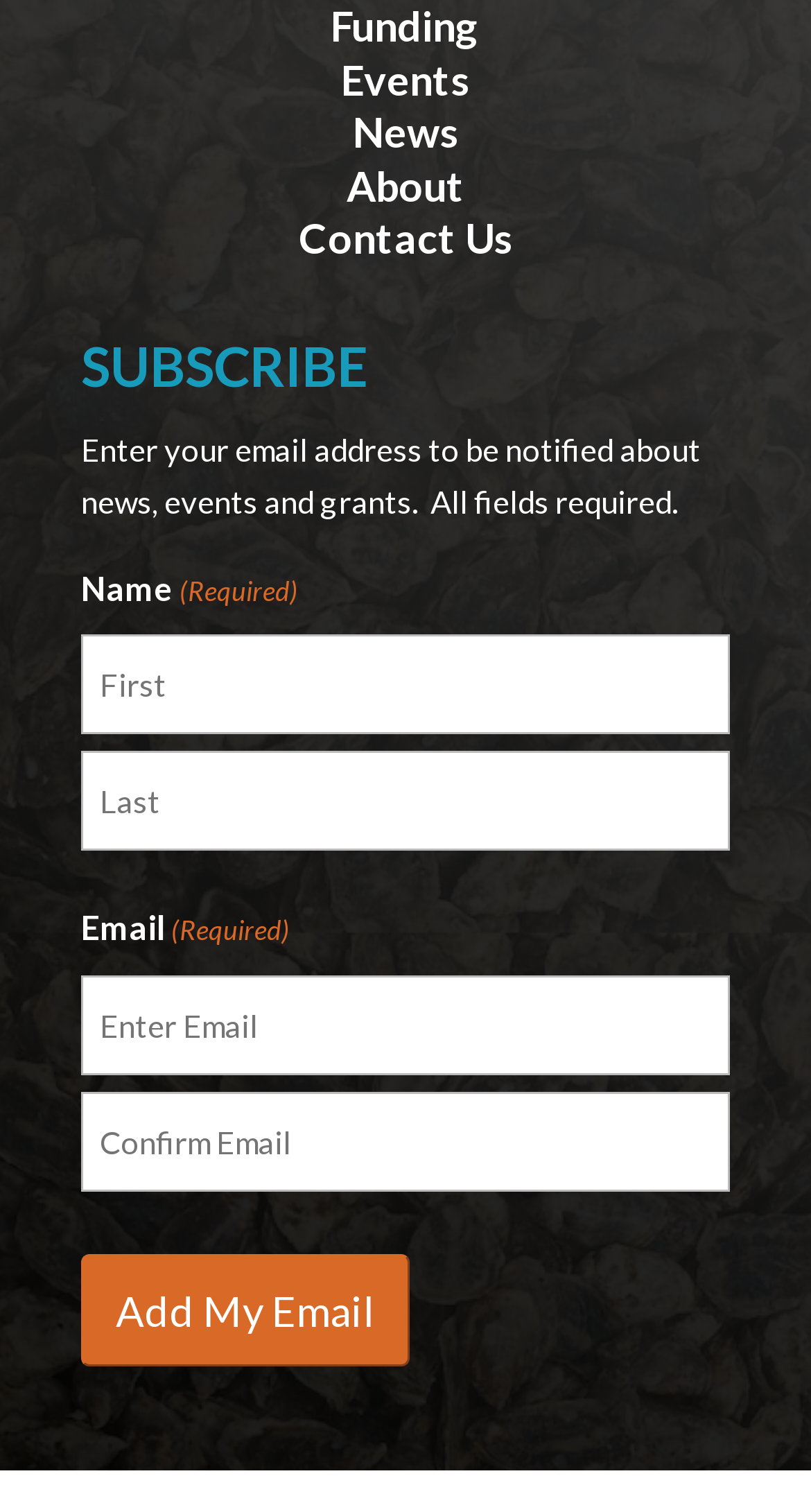Identify the bounding box coordinates of the section to be clicked to complete the task described by the following instruction: "Click on Events". The coordinates should be four float numbers between 0 and 1, formatted as [left, top, right, bottom].

[0.421, 0.035, 0.579, 0.068]